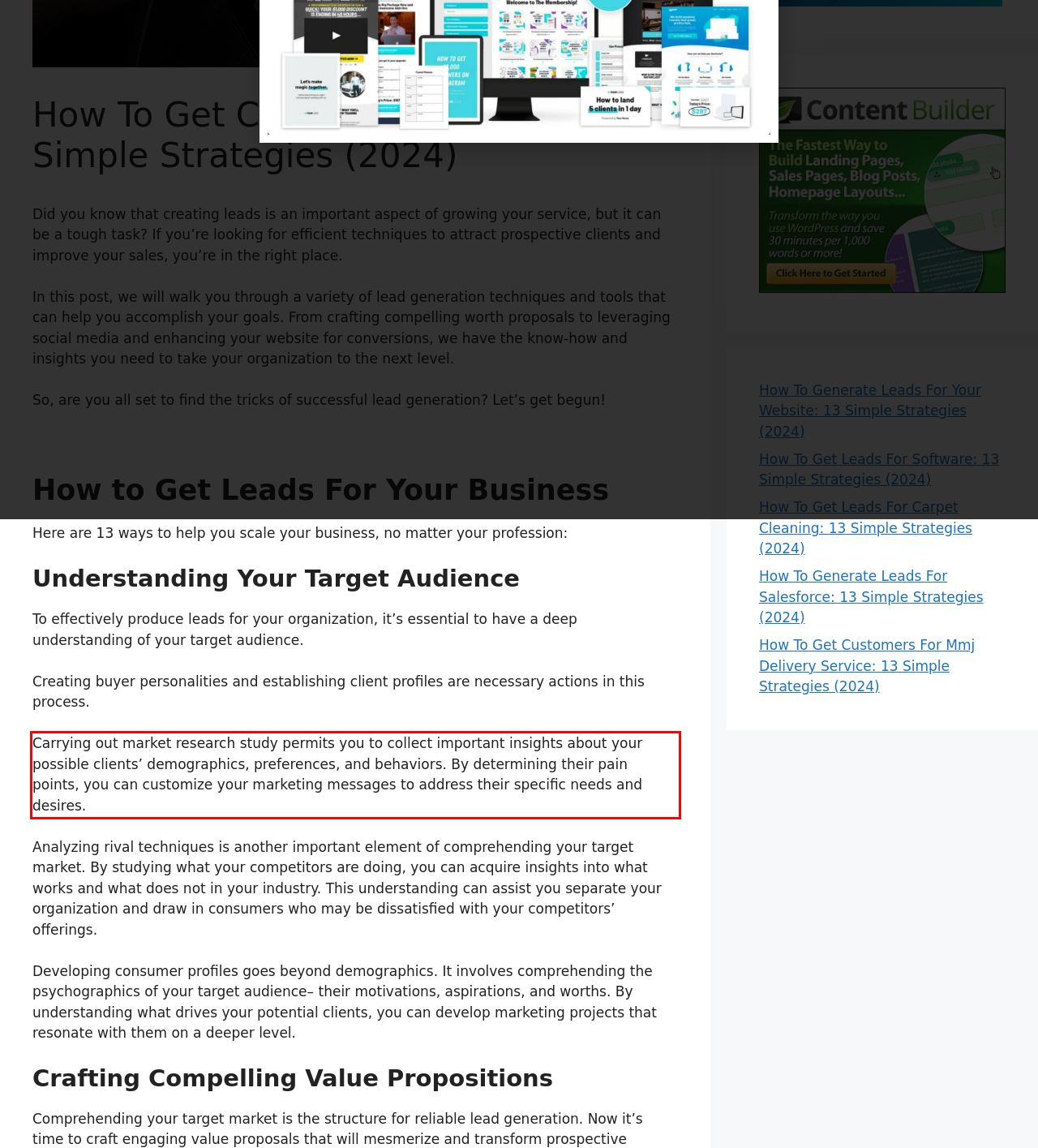You have a screenshot of a webpage with a red bounding box. Use OCR to generate the text contained within this red rectangle.

Carrying out market research study permits you to collect important insights about your possible clients’ demographics, preferences, and behaviors. By determining their pain points, you can customize your marketing messages to address their specific needs and desires.